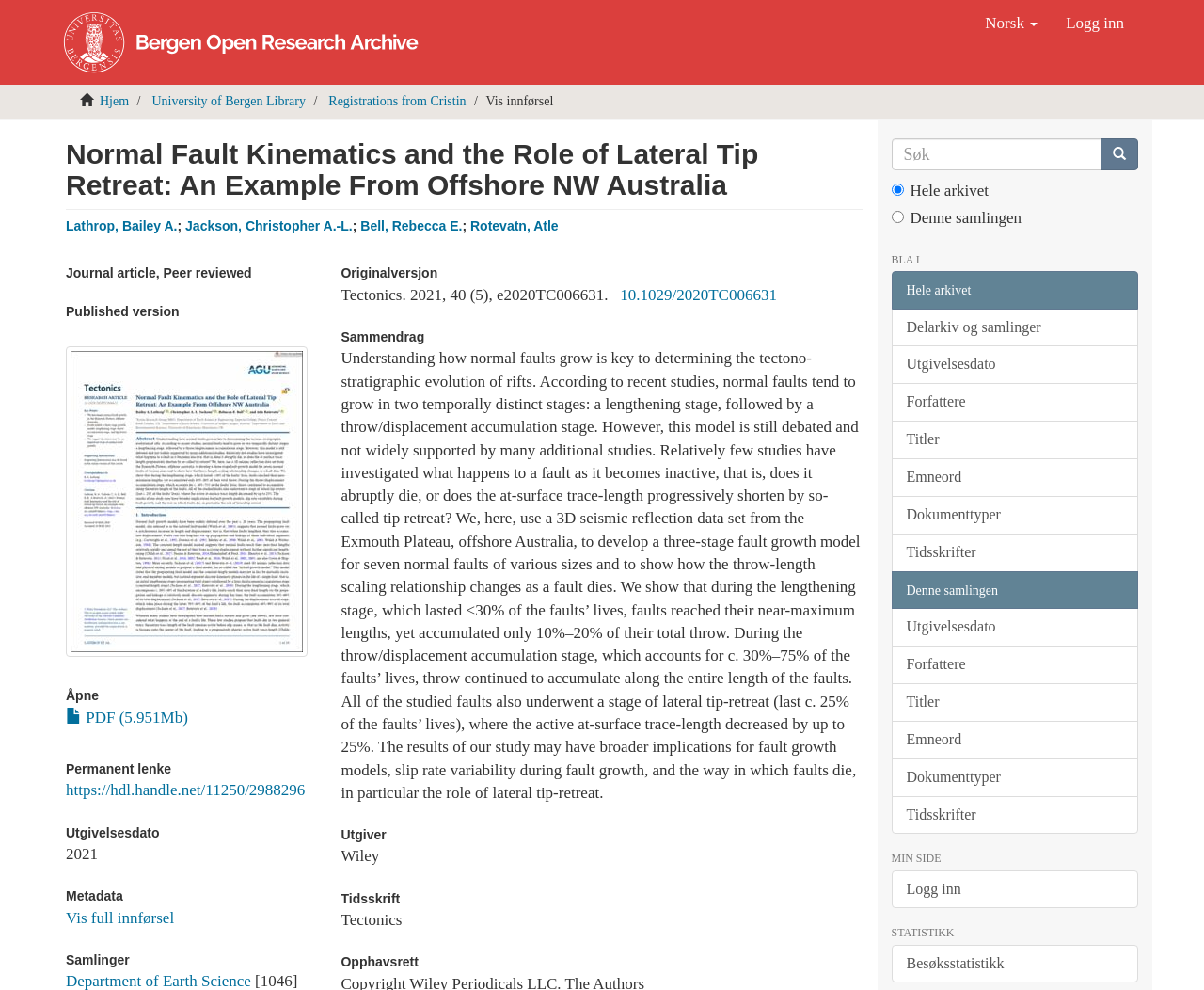Please give the bounding box coordinates of the area that should be clicked to fulfill the following instruction: "Click the 'Logg inn' button". The coordinates should be in the format of four float numbers from 0 to 1, i.e., [left, top, right, bottom].

[0.874, 0.0, 0.945, 0.048]